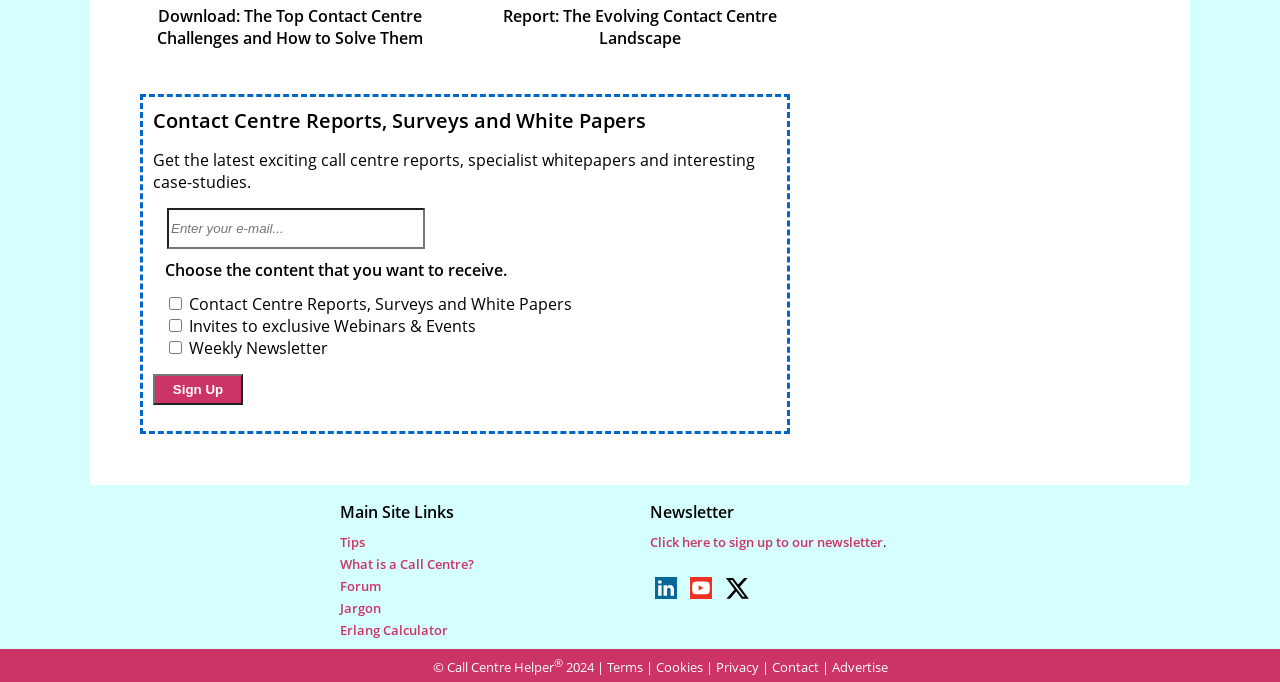Using the information in the image, could you please answer the following question in detail:
What is the purpose of the 'Sign Up' button?

The 'Sign Up' button is located below the checkboxes for selecting content to receive, which suggests that it is used to subscribe to the selected content, such as reports, webinars, and newsletters.